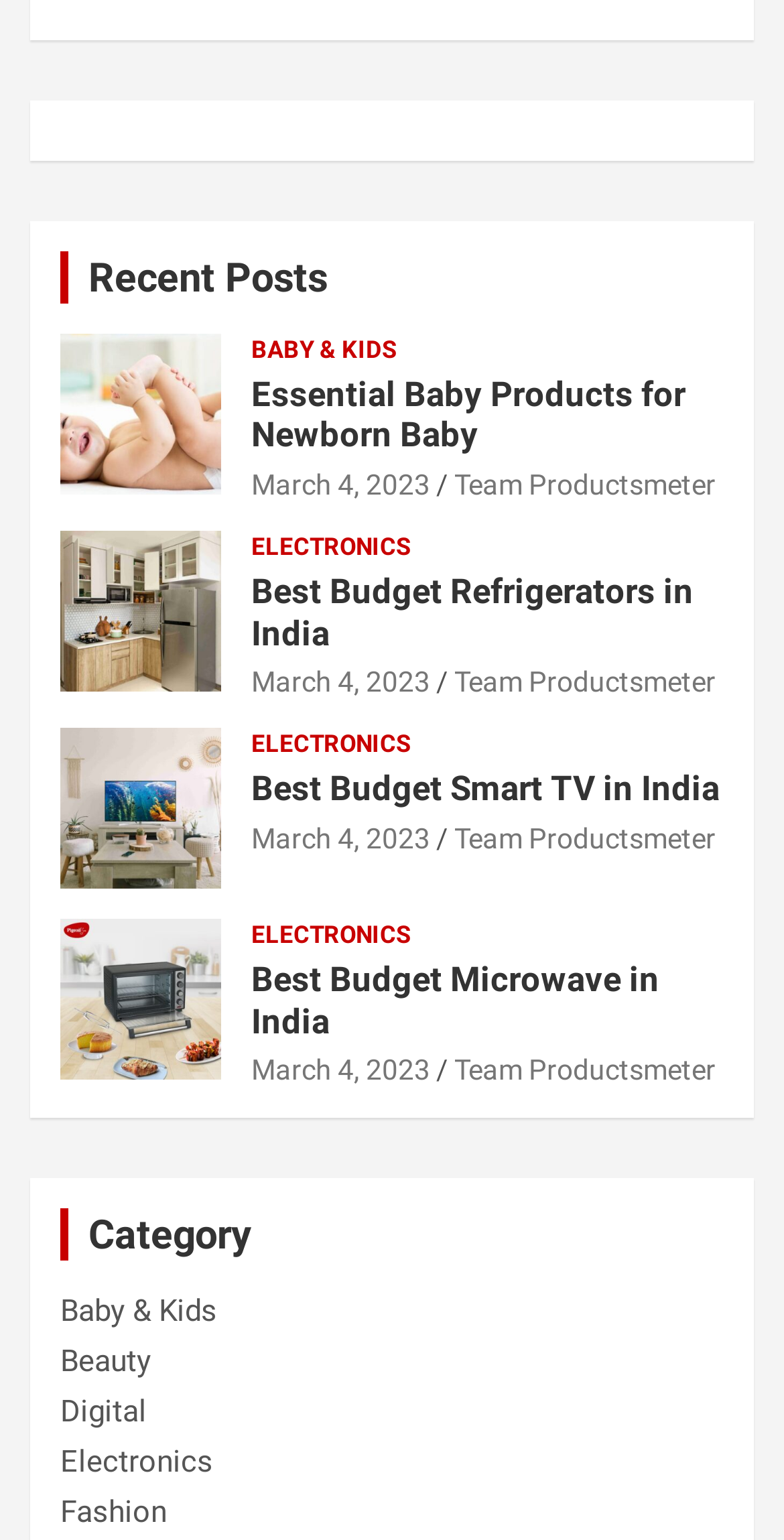How many categories are listed?
Could you answer the question in a detailed manner, providing as much information as possible?

I counted the number of links under the 'Category' heading, which are 'Baby & Kids', 'Beauty', 'Digital', 'Electronics', and 'Fashion', so there are 5 categories listed.